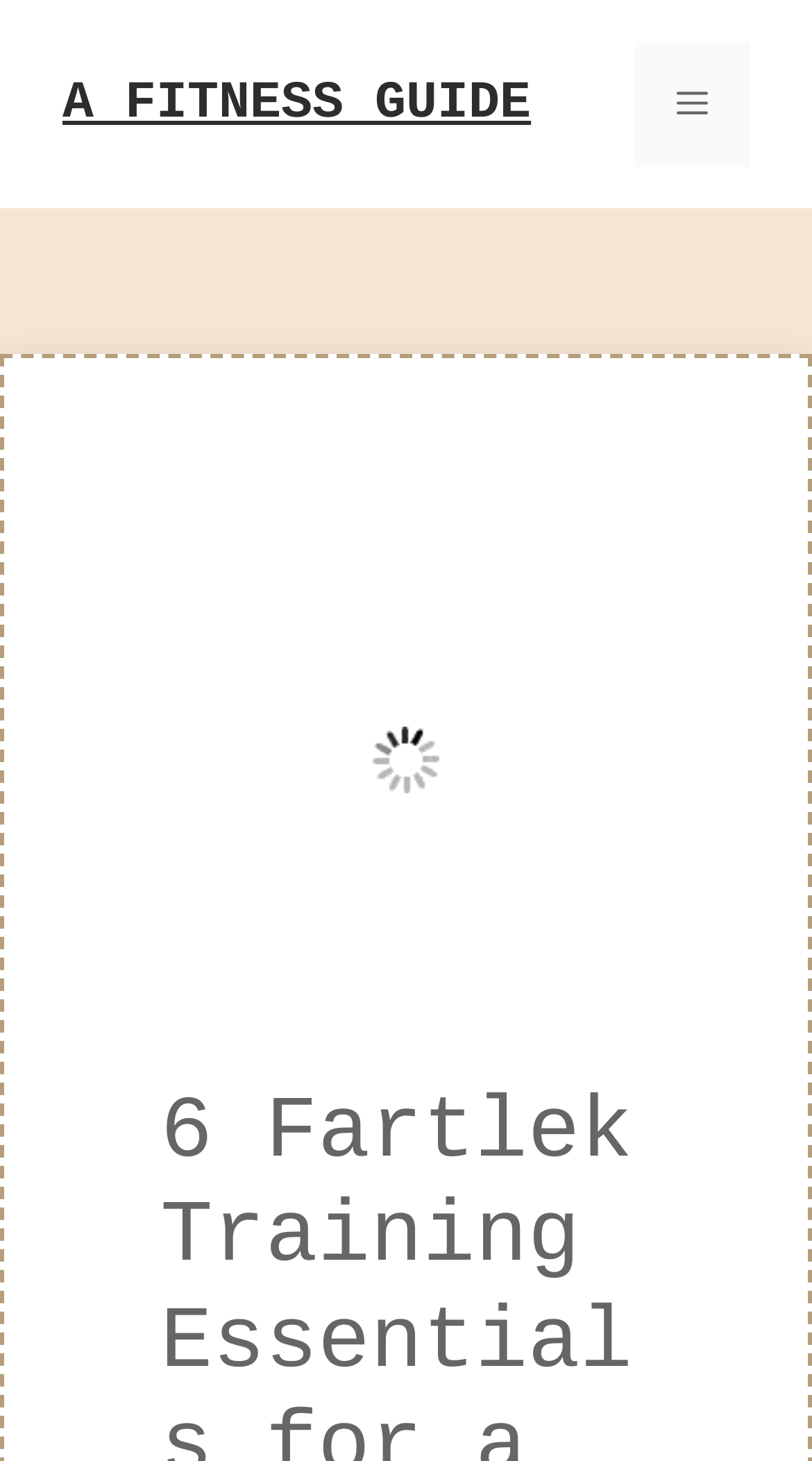Identify the bounding box for the described UI element: "Menu".

[0.782, 0.029, 0.923, 0.114]